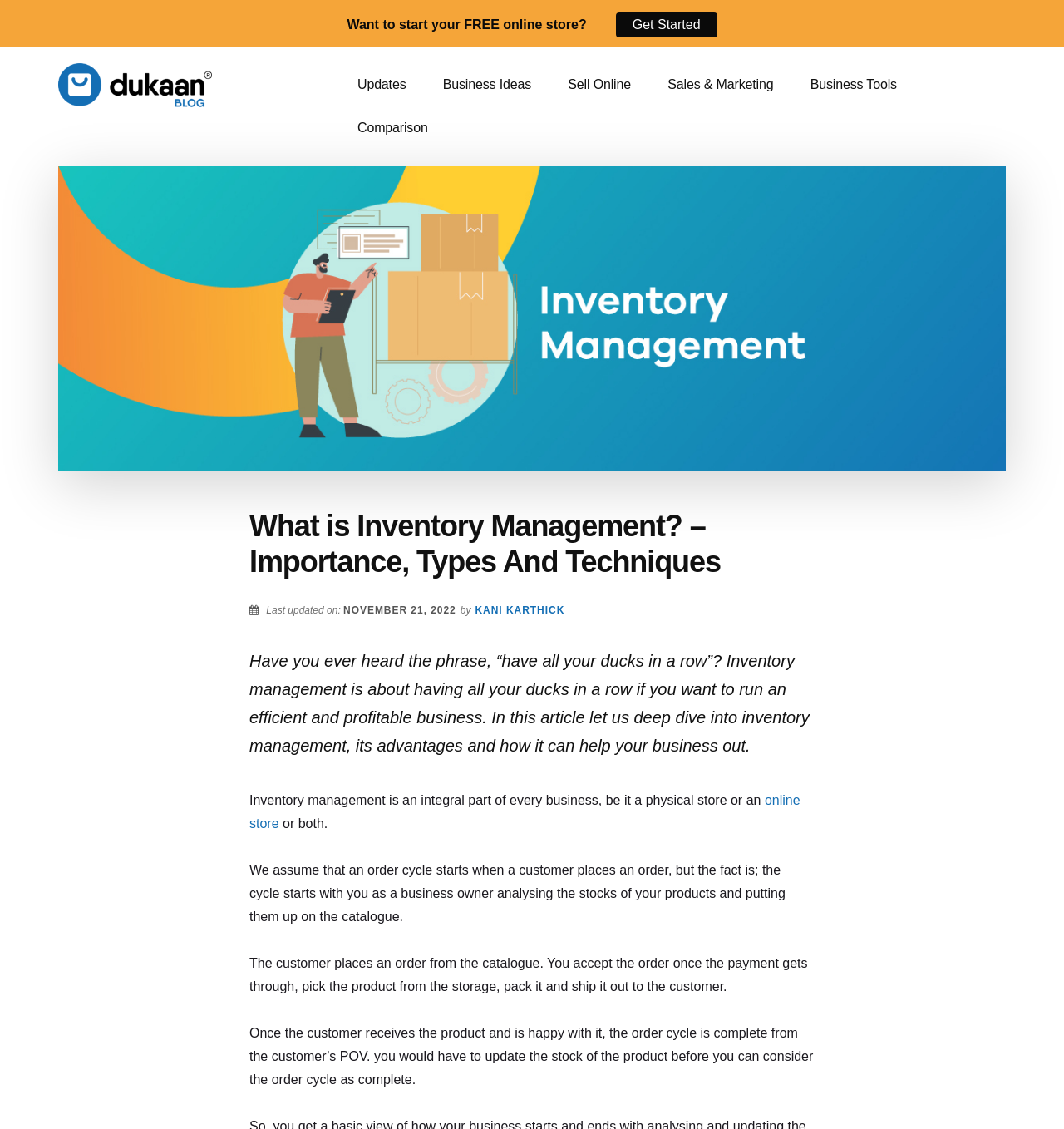What is the order cycle in inventory management?
Based on the screenshot, give a detailed explanation to answer the question.

The order cycle in inventory management starts with analyzing the stocks of products, followed by putting them up on the catalogue, accepting orders, picking and packing products, shipping them to customers, and finally updating the stock of the product, as described in the article.